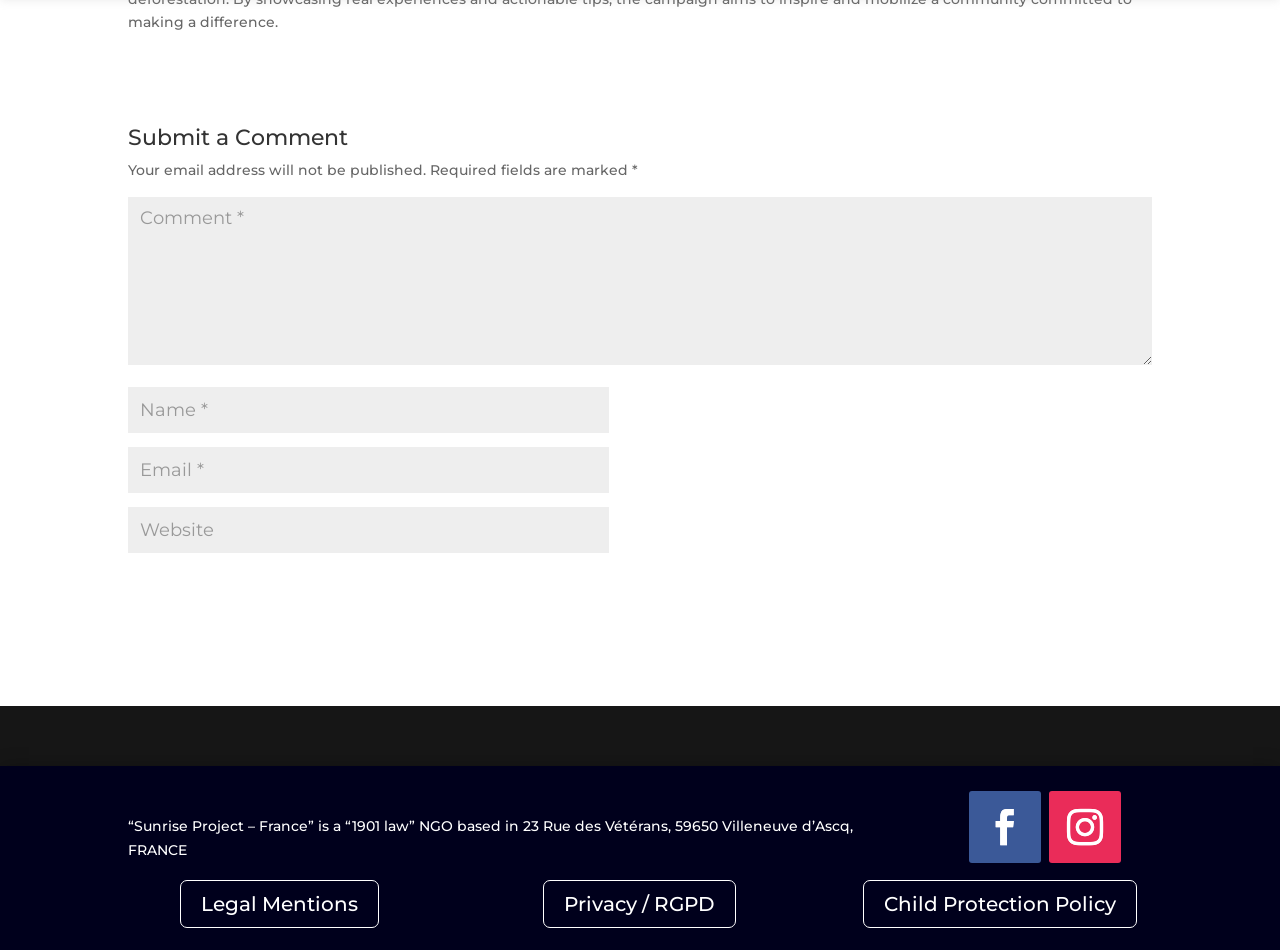Highlight the bounding box coordinates of the element that should be clicked to carry out the following instruction: "Type your name". The coordinates must be given as four float numbers ranging from 0 to 1, i.e., [left, top, right, bottom].

[0.1, 0.407, 0.476, 0.455]